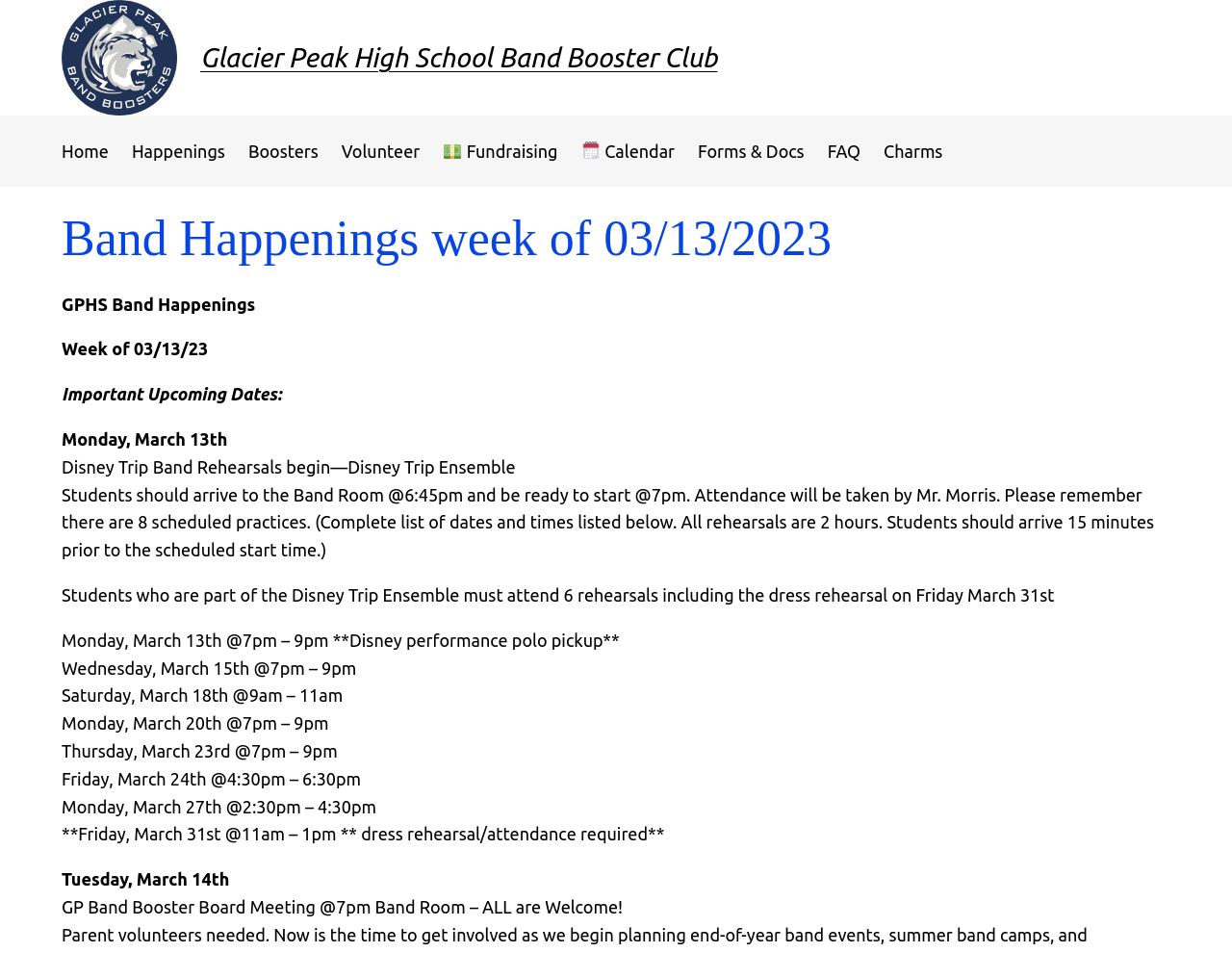Determine the bounding box for the UI element described here: "Forms & Docs".

[0.566, 0.144, 0.653, 0.173]